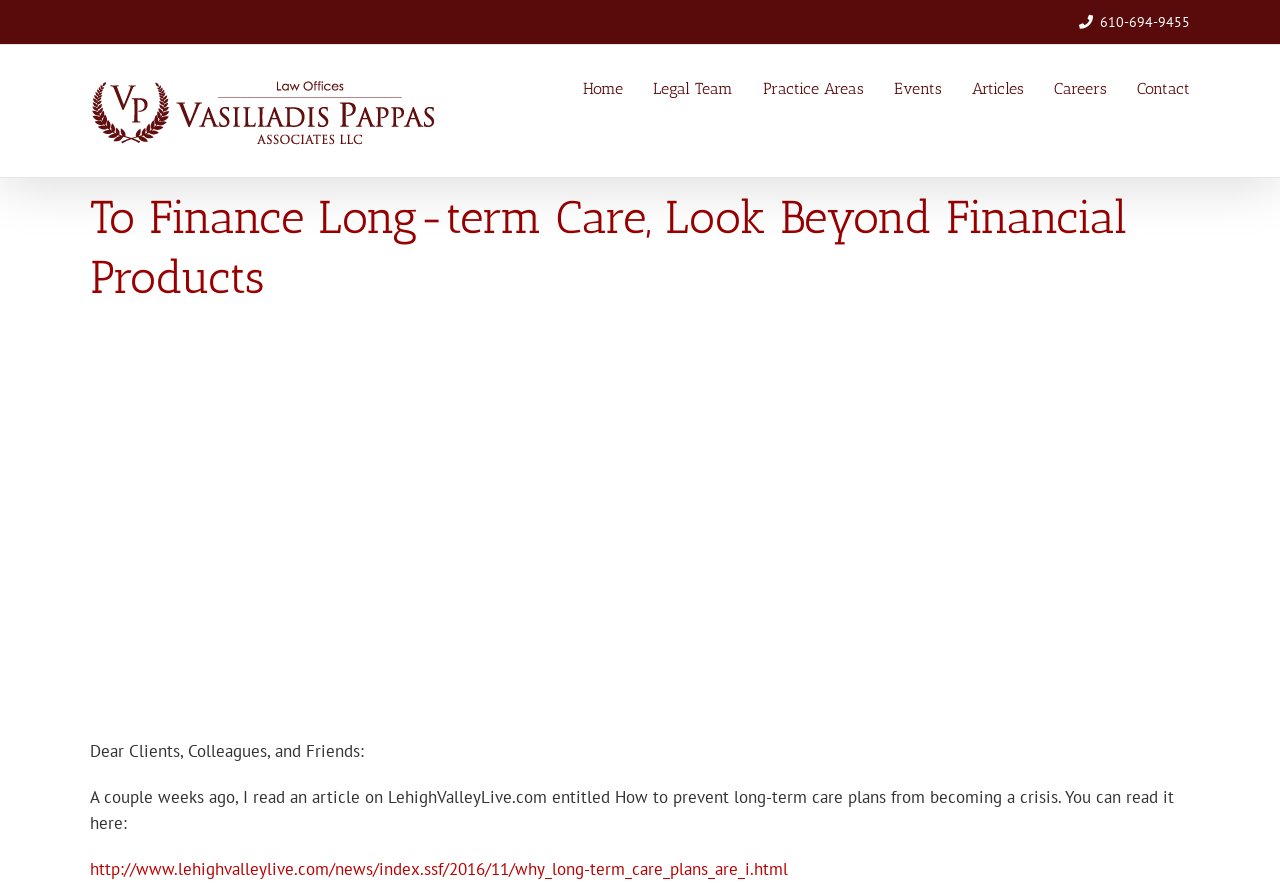Provide the bounding box coordinates of the section that needs to be clicked to accomplish the following instruction: "Click on September 2021."

None